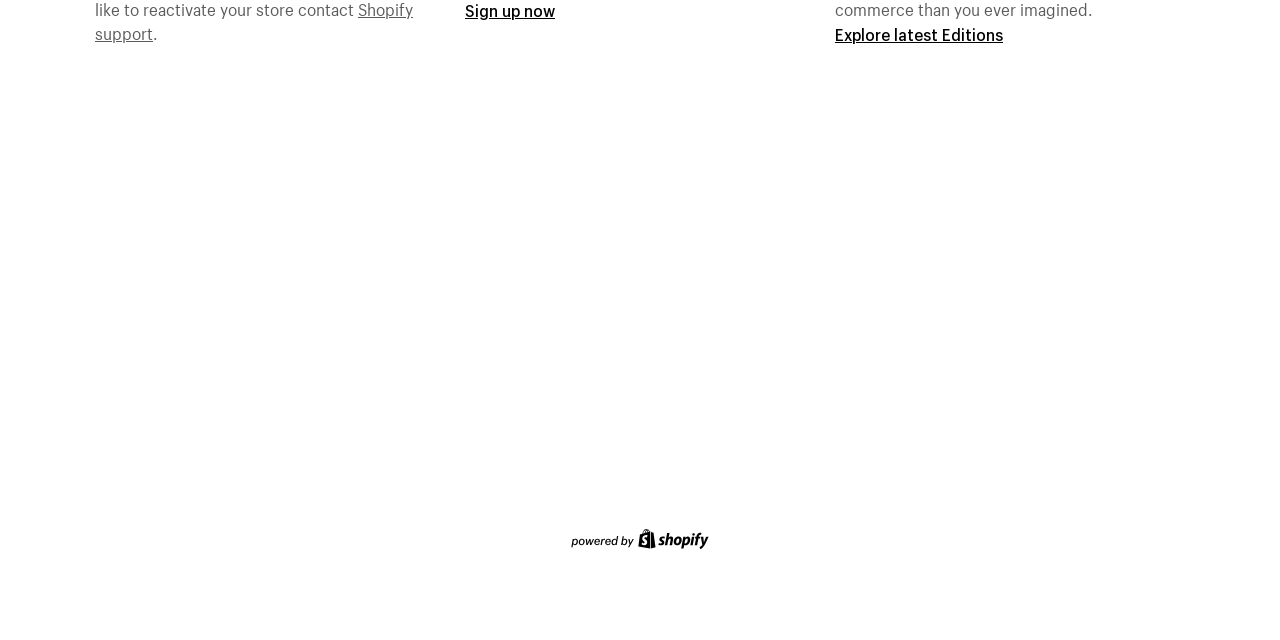From the screenshot, find the bounding box of the UI element matching this description: "Explore latest Editions". Supply the bounding box coordinates in the form [left, top, right, bottom], each a float between 0 and 1.

[0.652, 0.037, 0.784, 0.07]